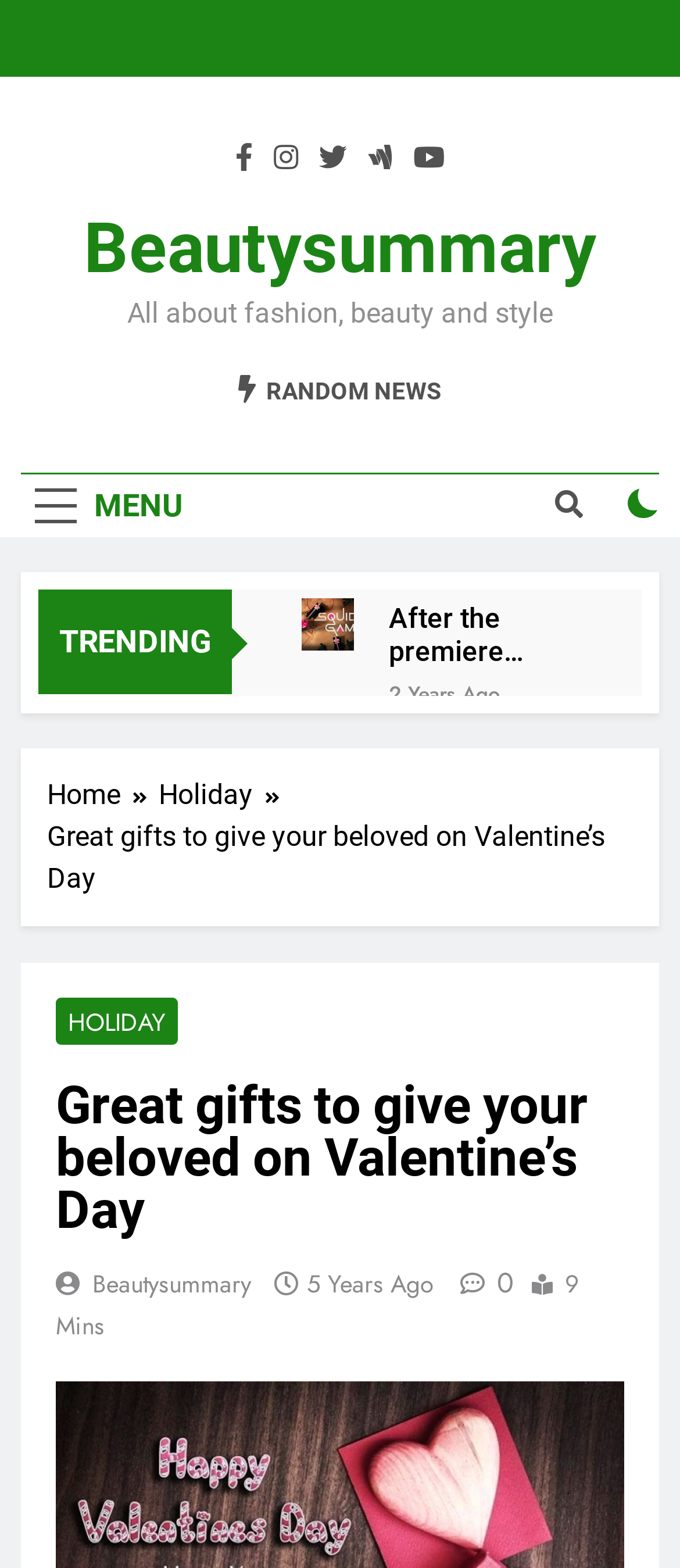What is the purpose of the 'MENU' button?
Please describe in detail the information shown in the image to answer the question.

The 'MENU' button is a common UI element used to expand or collapse a menu. Based on its position and description, I can infer that it serves this purpose on this webpage.